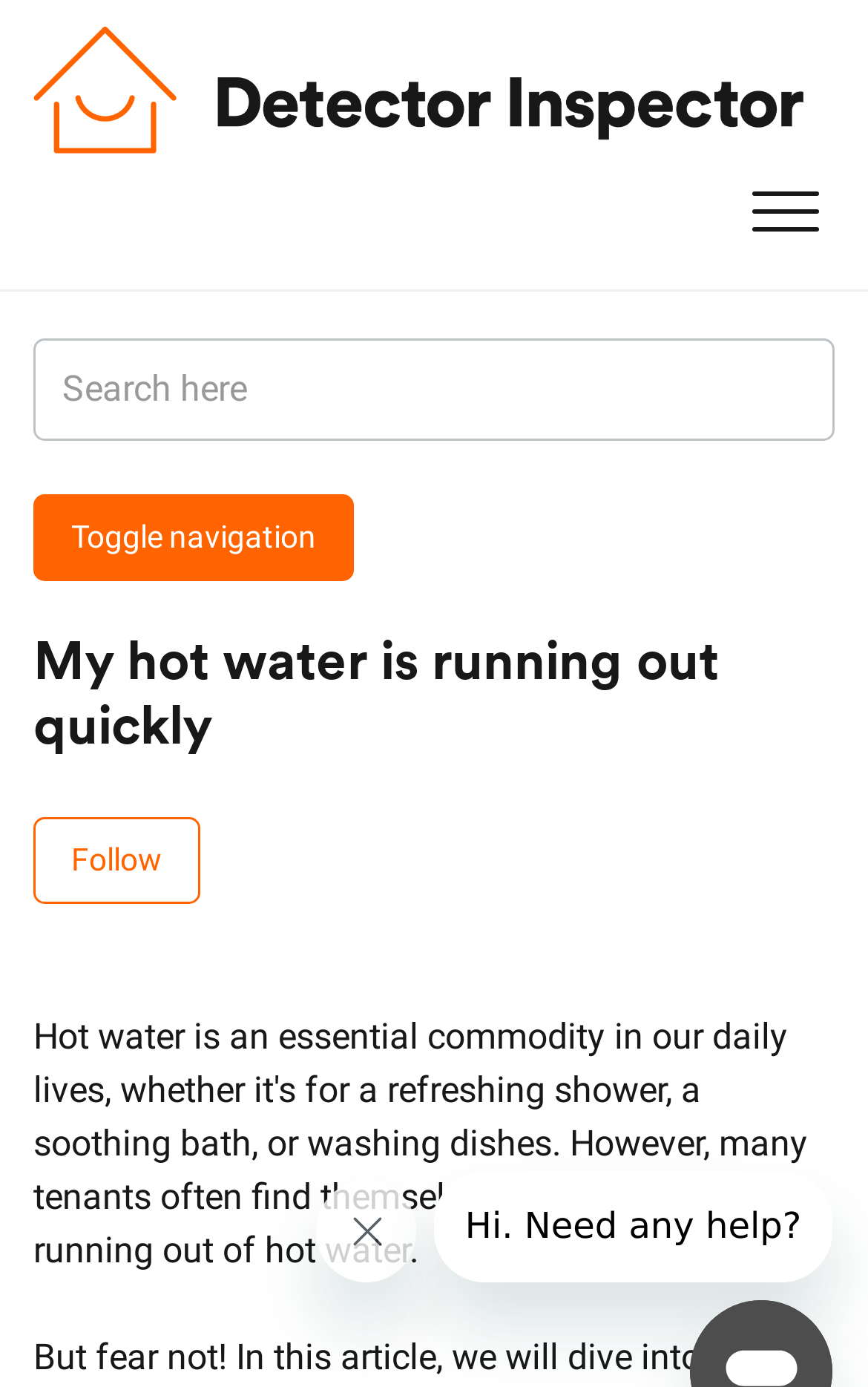How many navigation menu items are there?
Craft a detailed and extensive response to the question.

I counted the list items under the navigation menu, which are 'Detector Inspector', 'Troubleshooting', and 'Gas', so there are 3 navigation menu items.